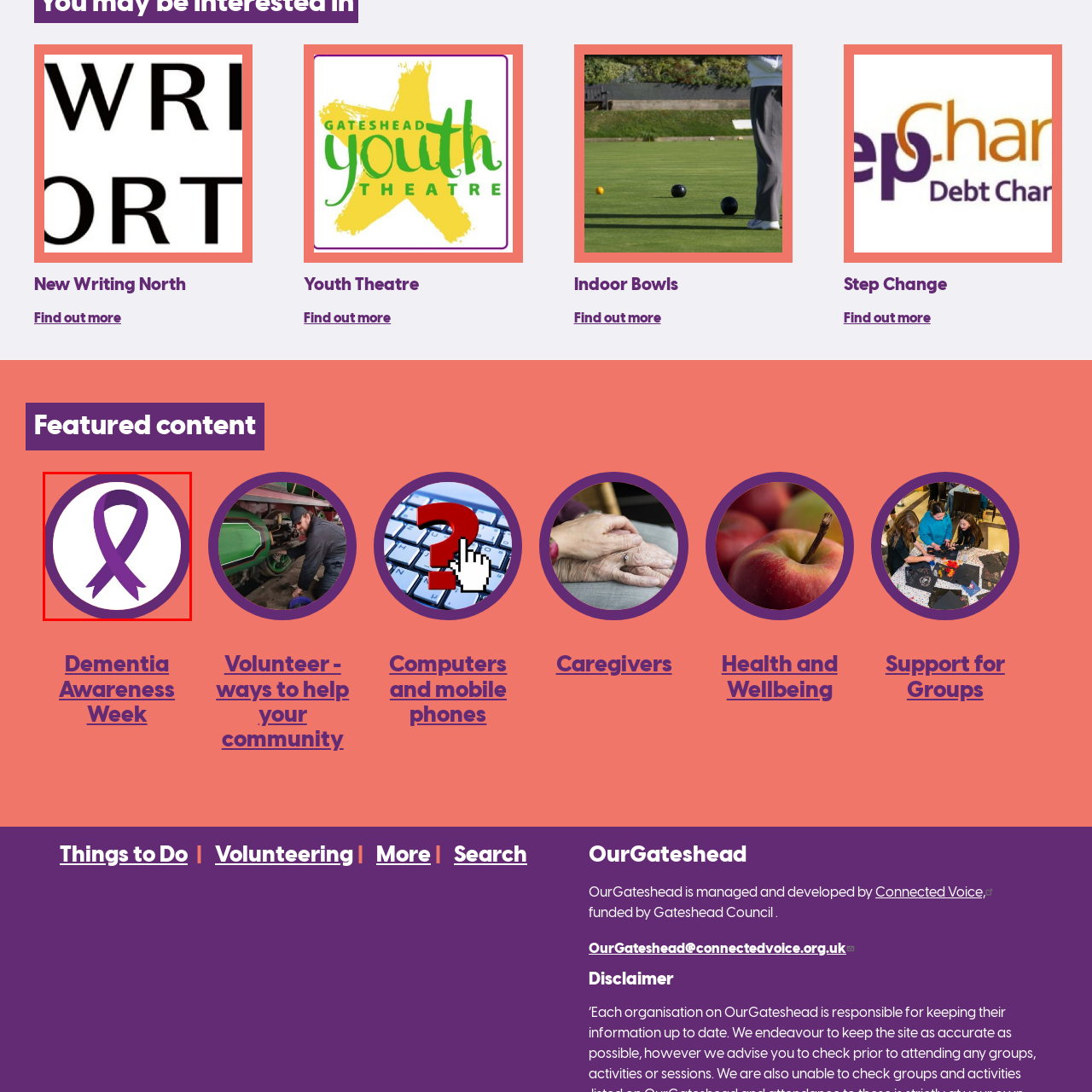Check the picture within the red bounding box and provide a brief answer using one word or phrase: What is the color of the background?

White